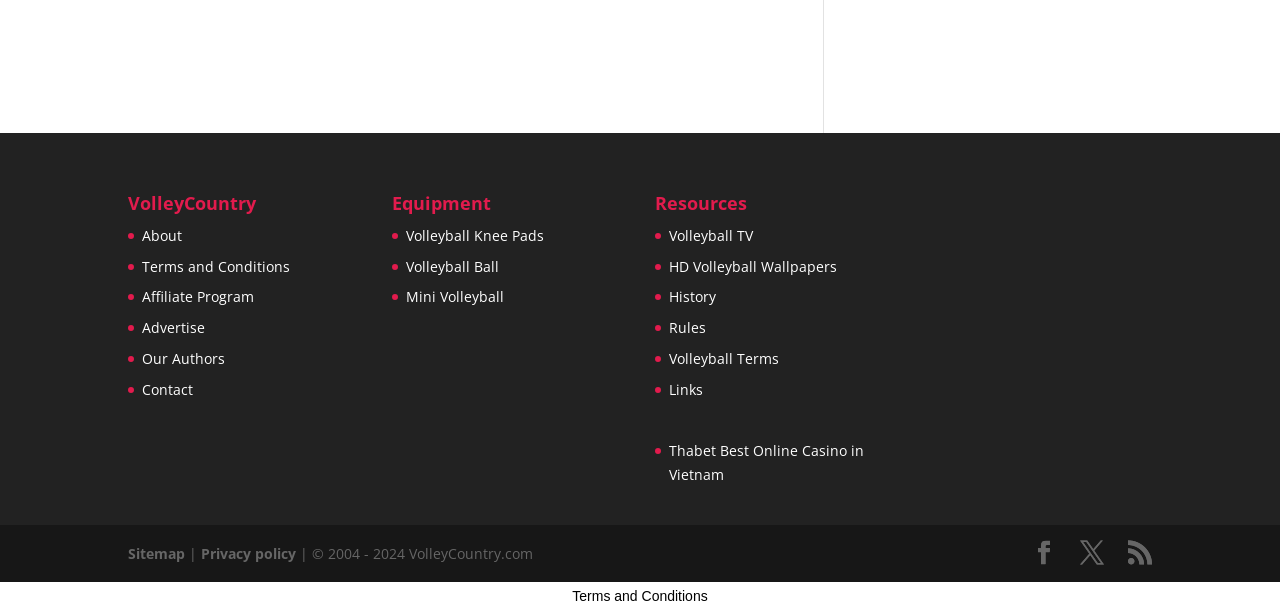Locate the bounding box coordinates of the clickable part needed for the task: "Click on the 'Contact' link".

[0.111, 0.623, 0.151, 0.654]